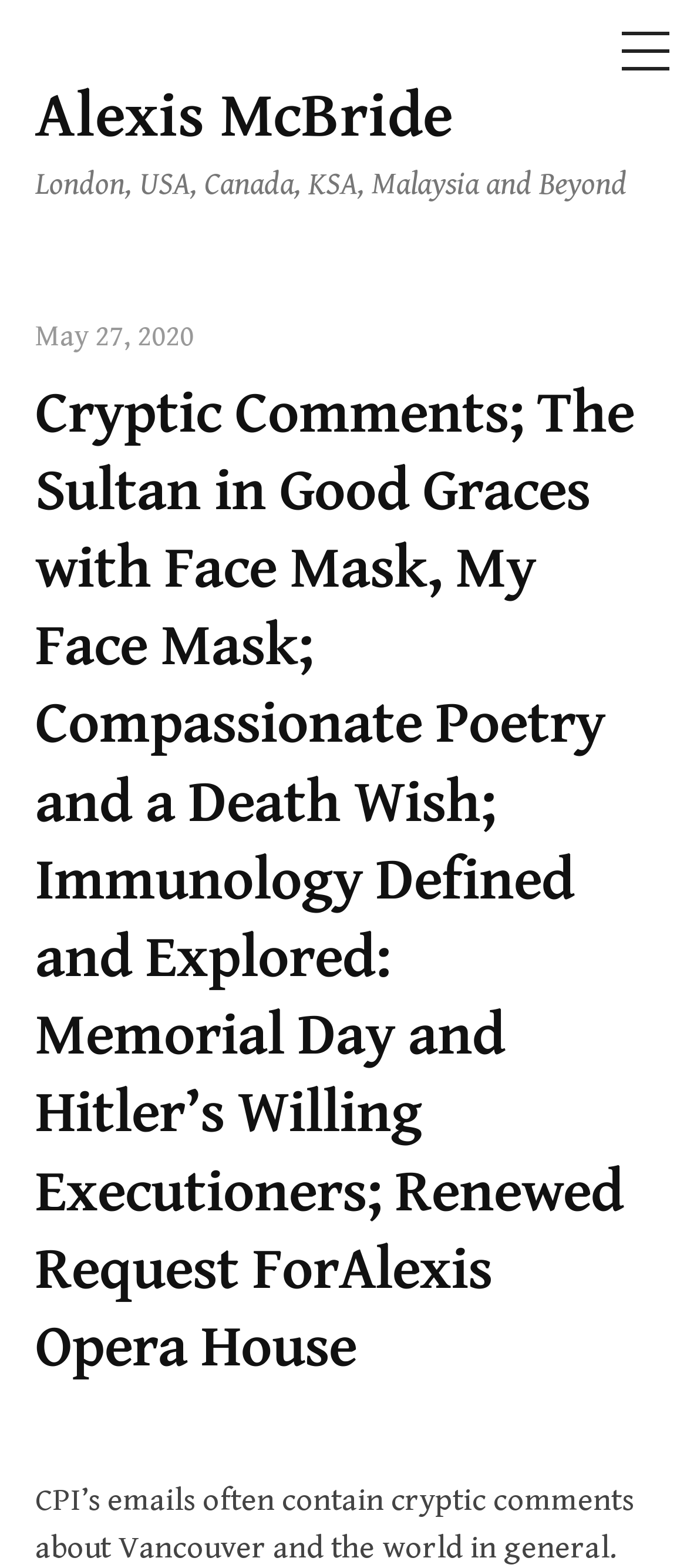Locate the bounding box coordinates of the UI element described by: "May 27, 2020". The bounding box coordinates should consist of four float numbers between 0 and 1, i.e., [left, top, right, bottom].

[0.051, 0.204, 0.282, 0.226]